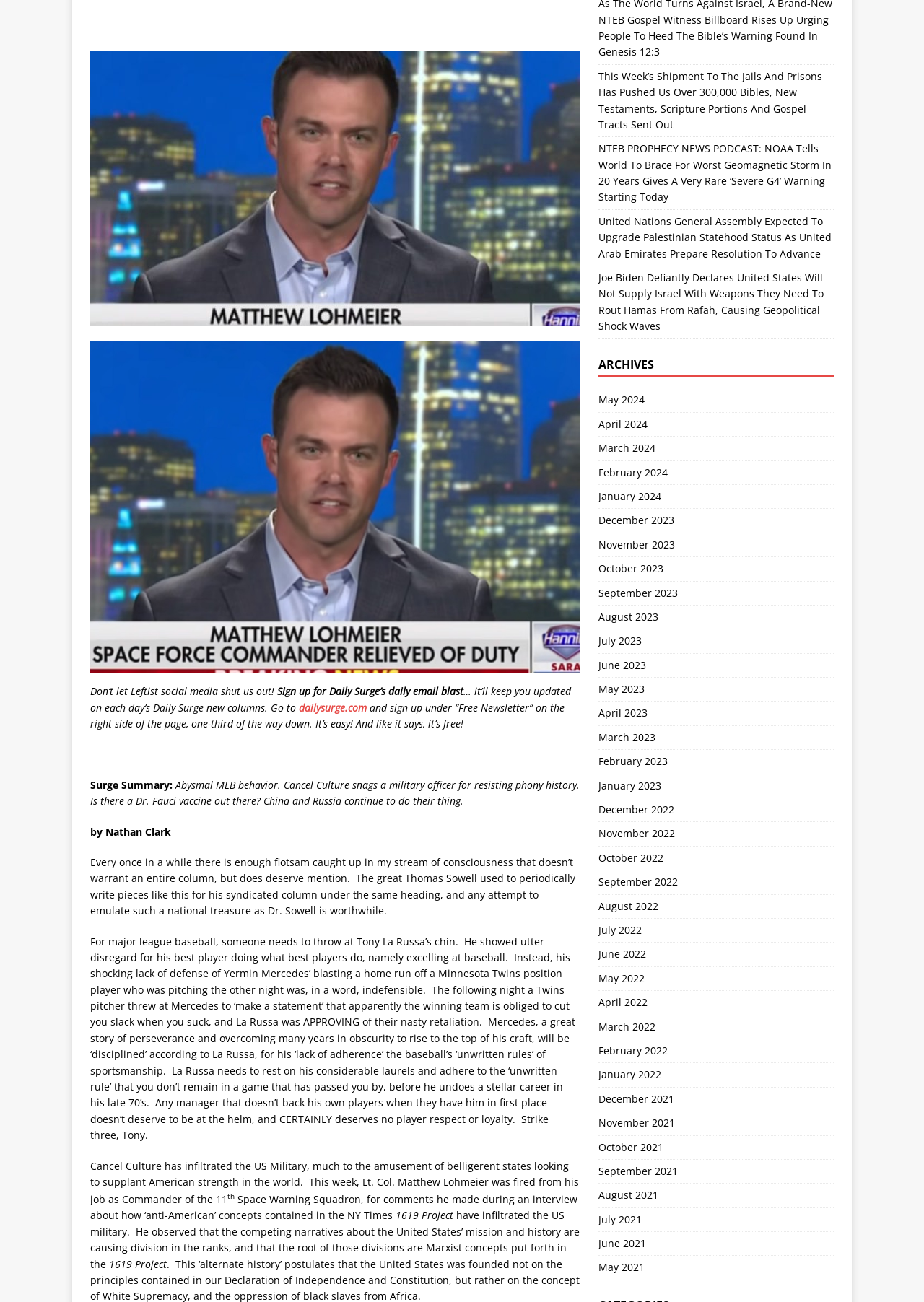Find the bounding box coordinates for the UI element whose description is: "October 2021". The coordinates should be four float numbers between 0 and 1, in the format [left, top, right, bottom].

[0.647, 0.872, 0.902, 0.89]